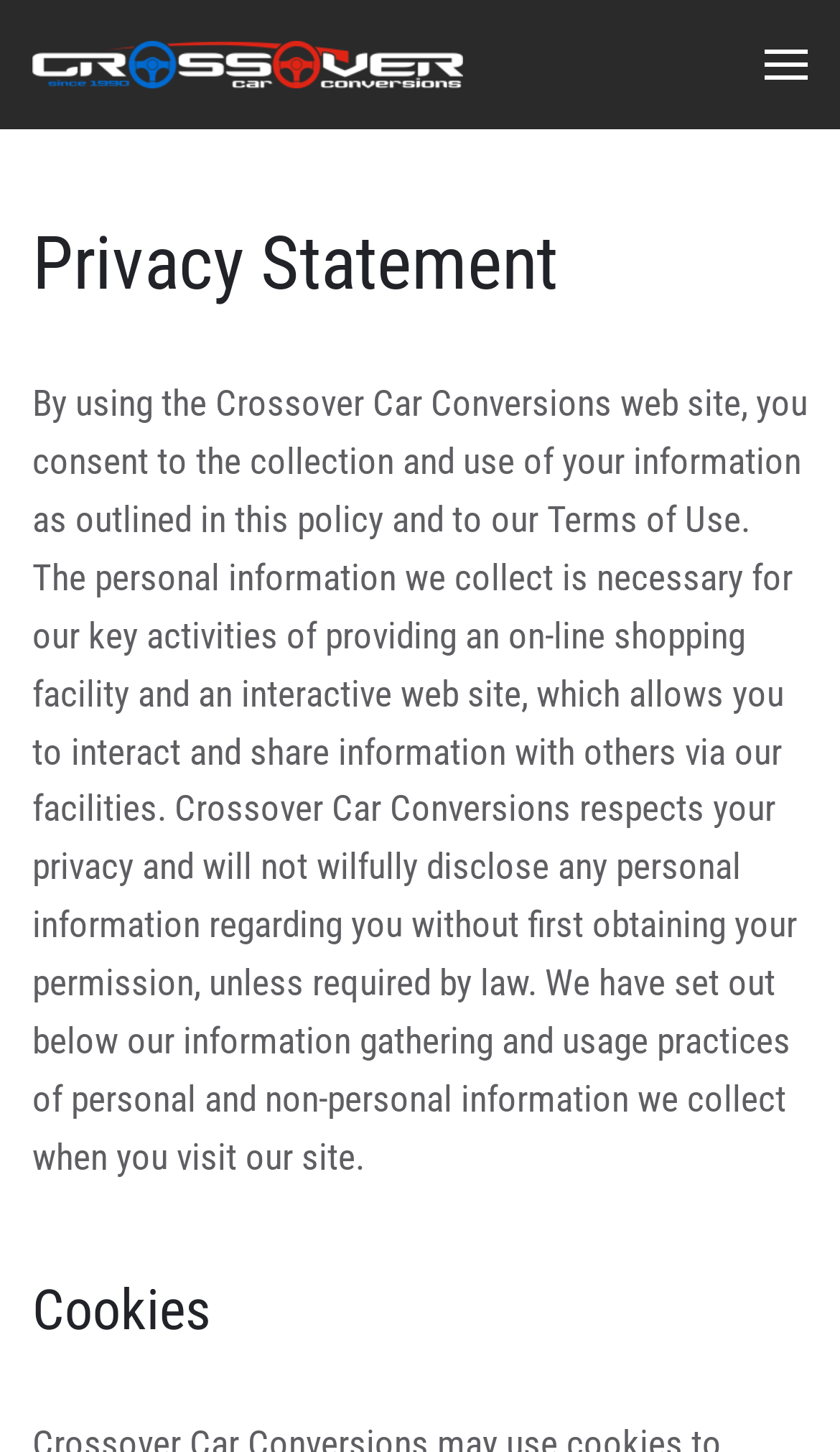What is the purpose of collecting personal information?
Provide a concise answer using a single word or phrase based on the image.

Providing online shopping facility